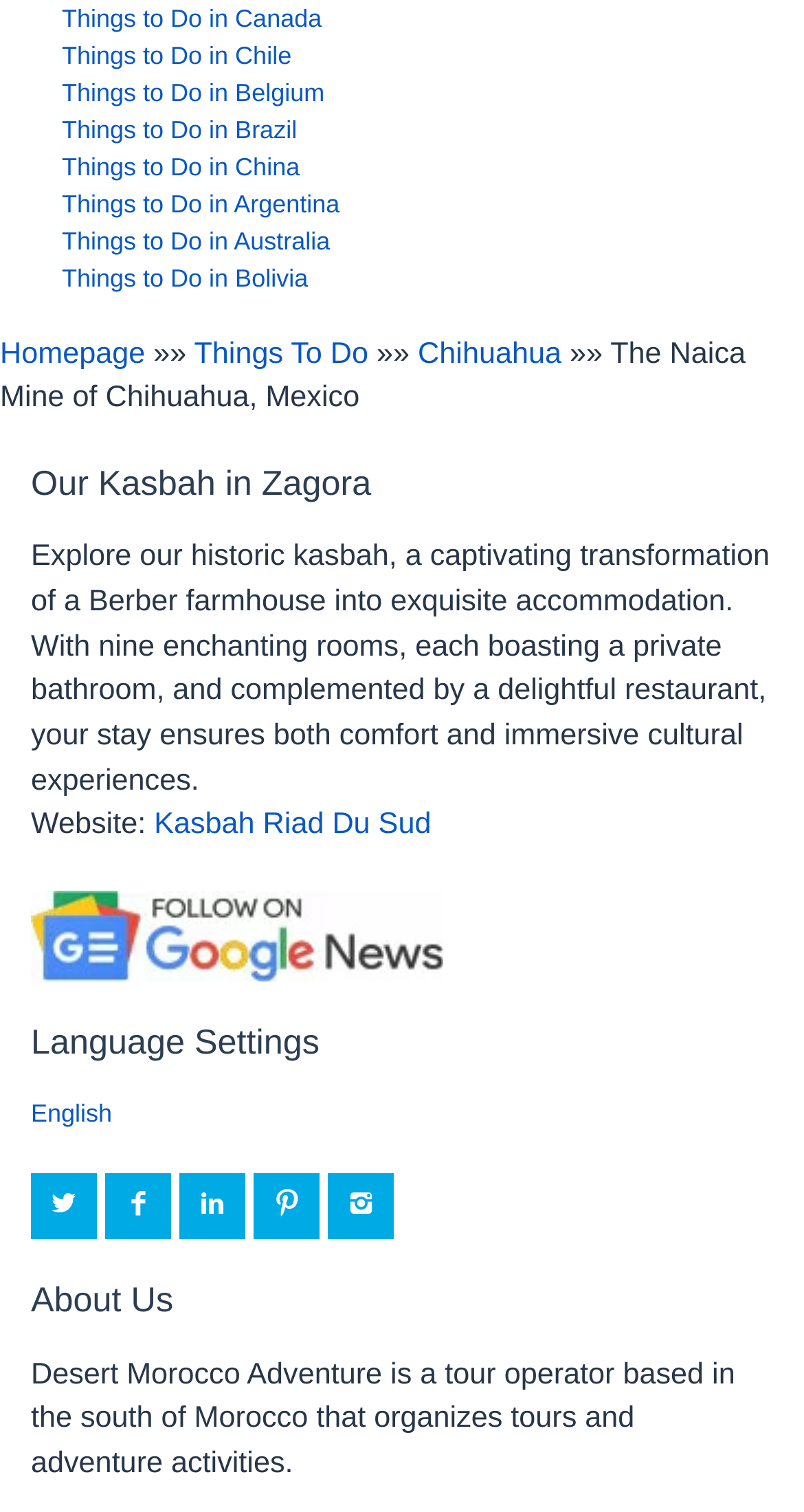How many rooms are there in the kasbah?
Provide a one-word or short-phrase answer based on the image.

9